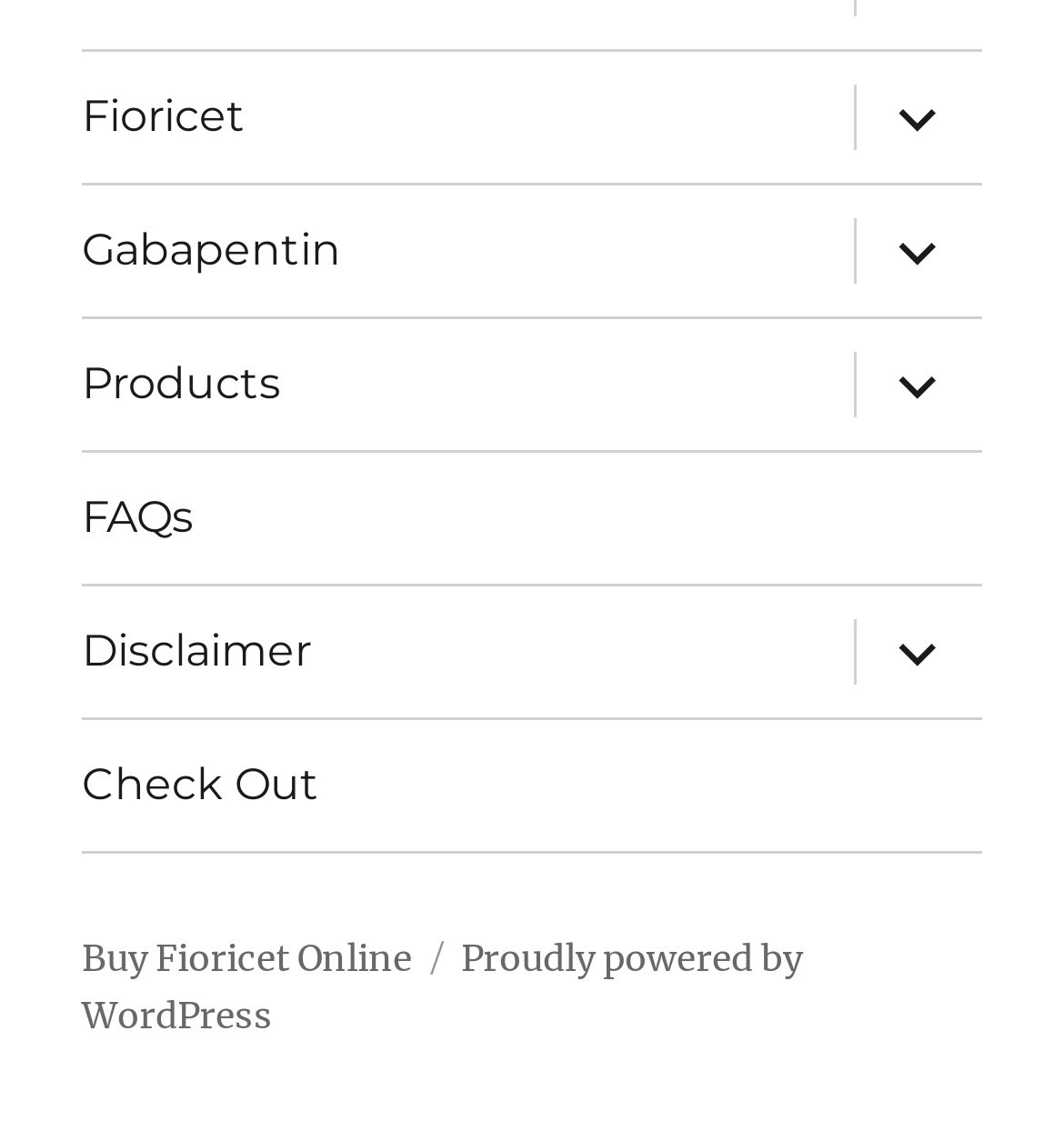Given the element description, predict the bounding box coordinates in the format (top-left x, top-left y, bottom-right x, bottom-right y). Make sure all values are between 0 and 1. Here is the element description: Privacy Policy

None